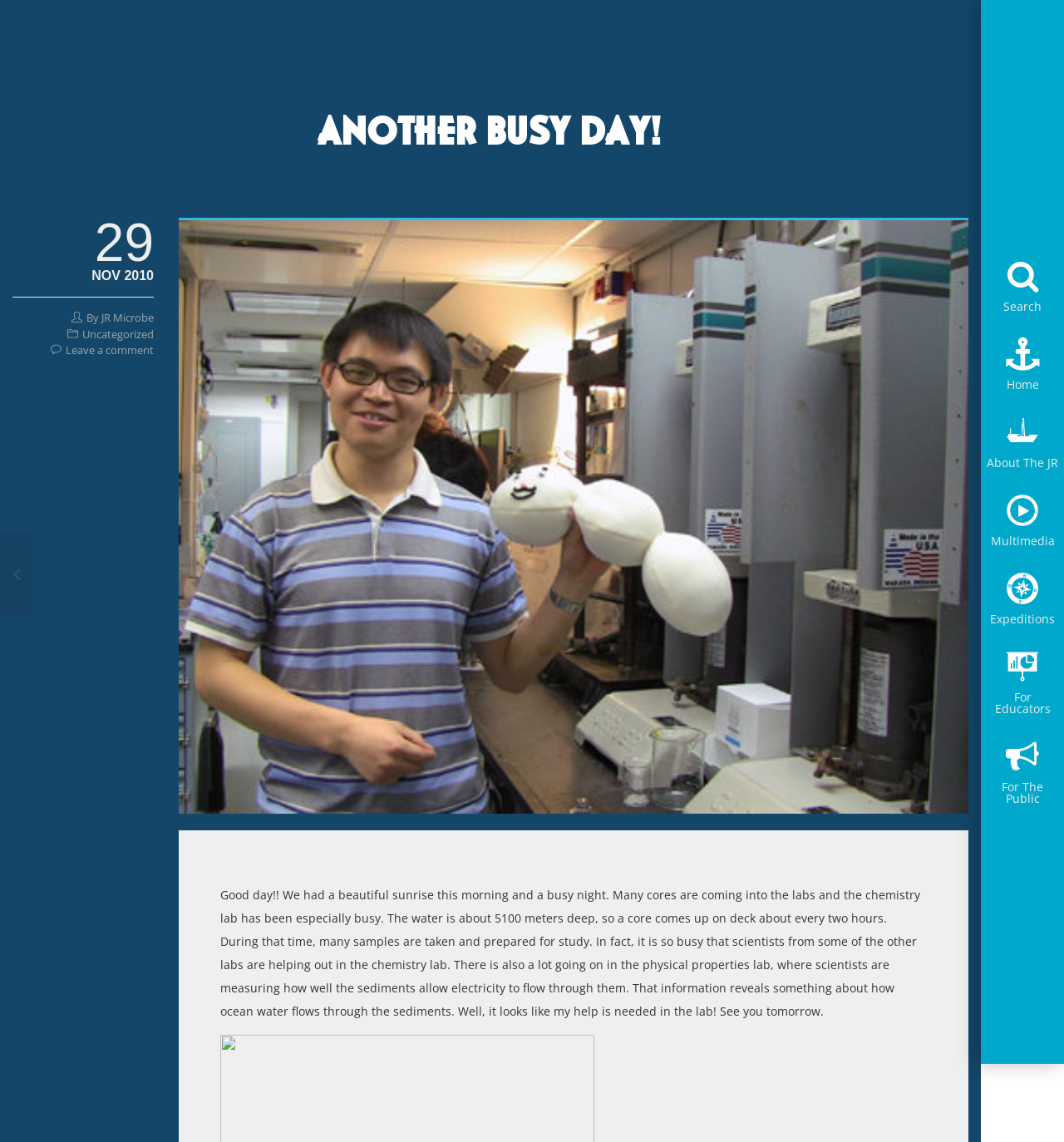Provide the bounding box for the UI element matching this description: "Expeditions".

[0.922, 0.49, 1.0, 0.558]